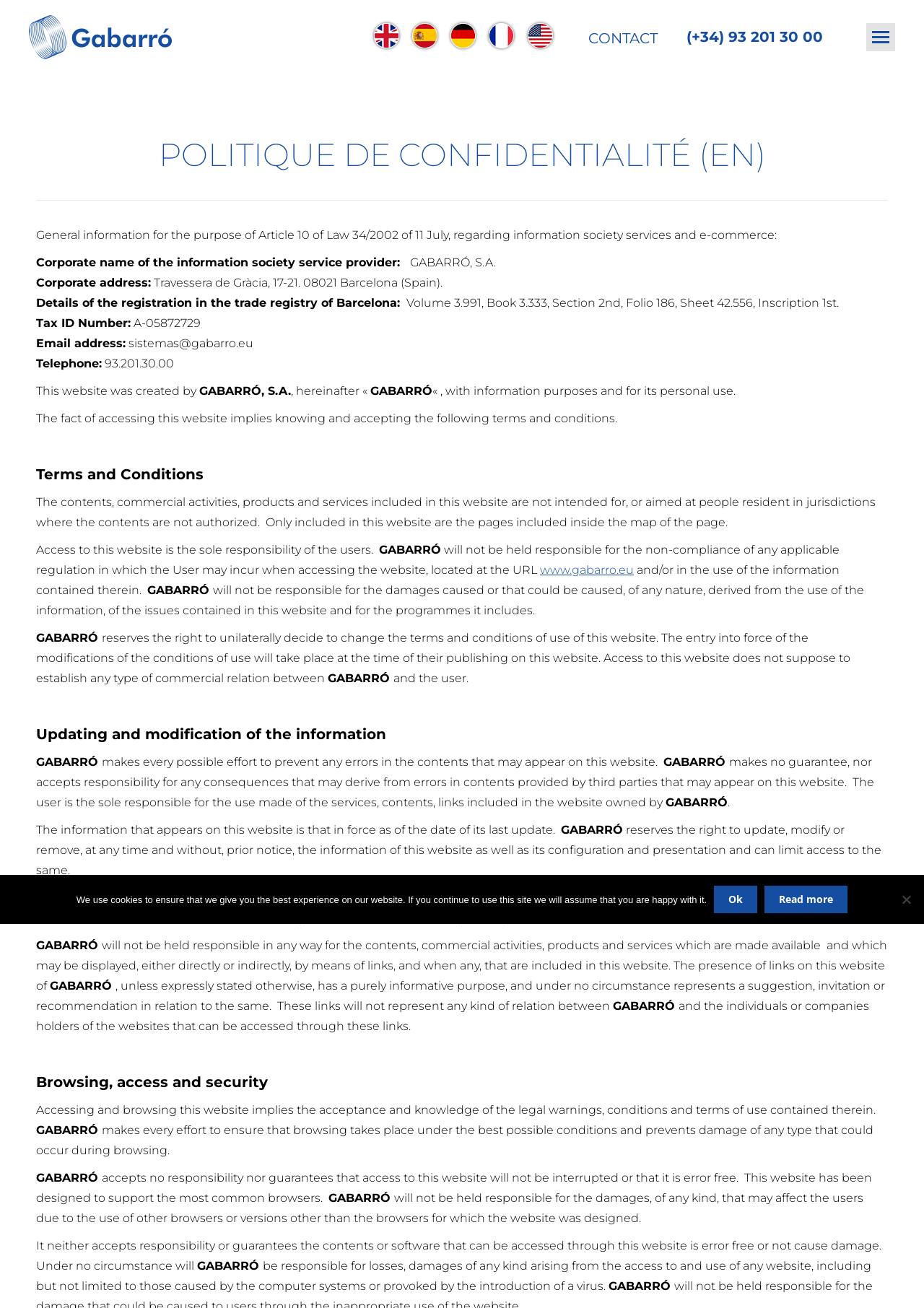What is the purpose of the website?
Based on the screenshot, answer the question with a single word or phrase.

Information purposes